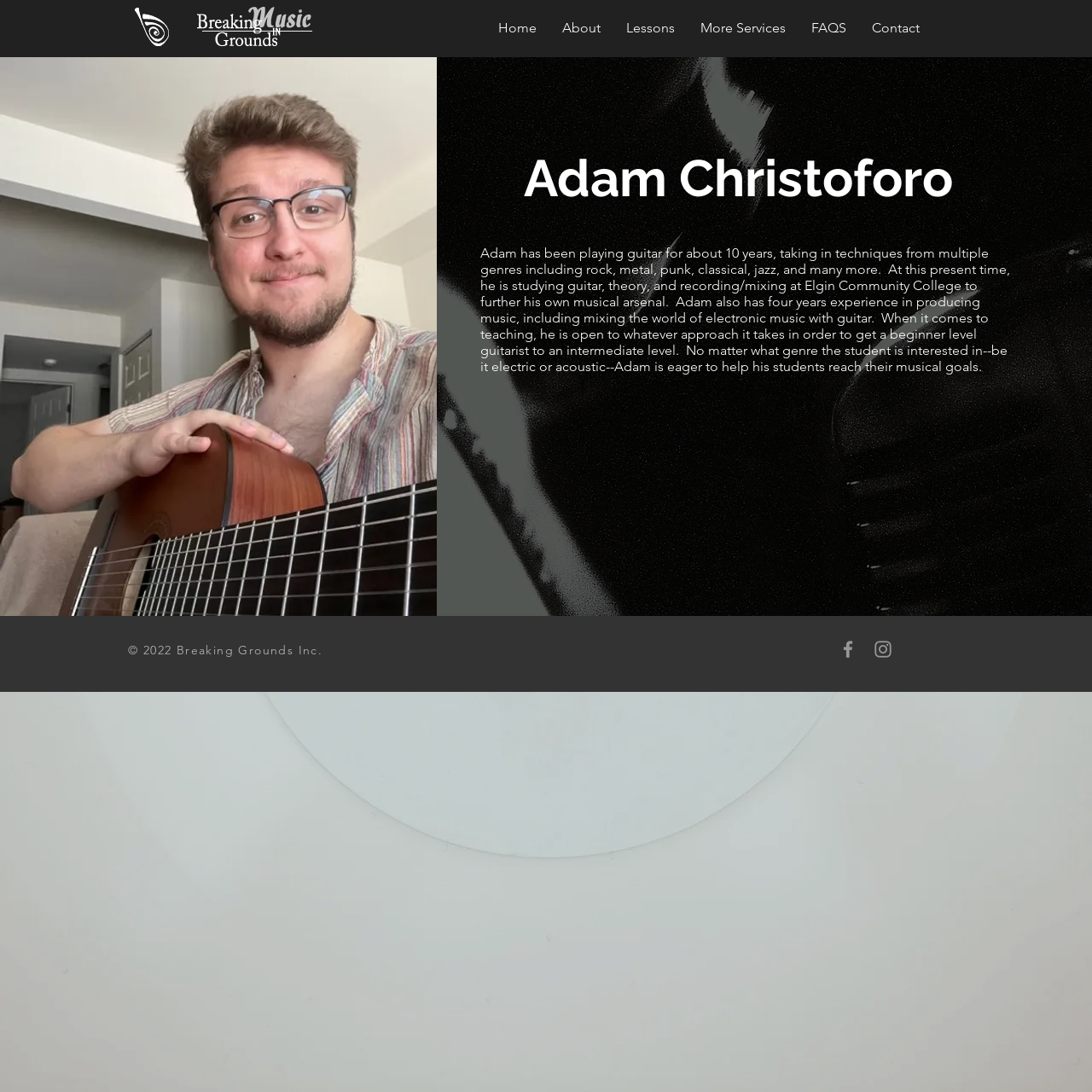Specify the bounding box coordinates of the area to click in order to execute this command: 'Click the Home link'. The coordinates should consist of four float numbers ranging from 0 to 1, and should be formatted as [left, top, right, bottom].

[0.445, 0.006, 0.503, 0.045]